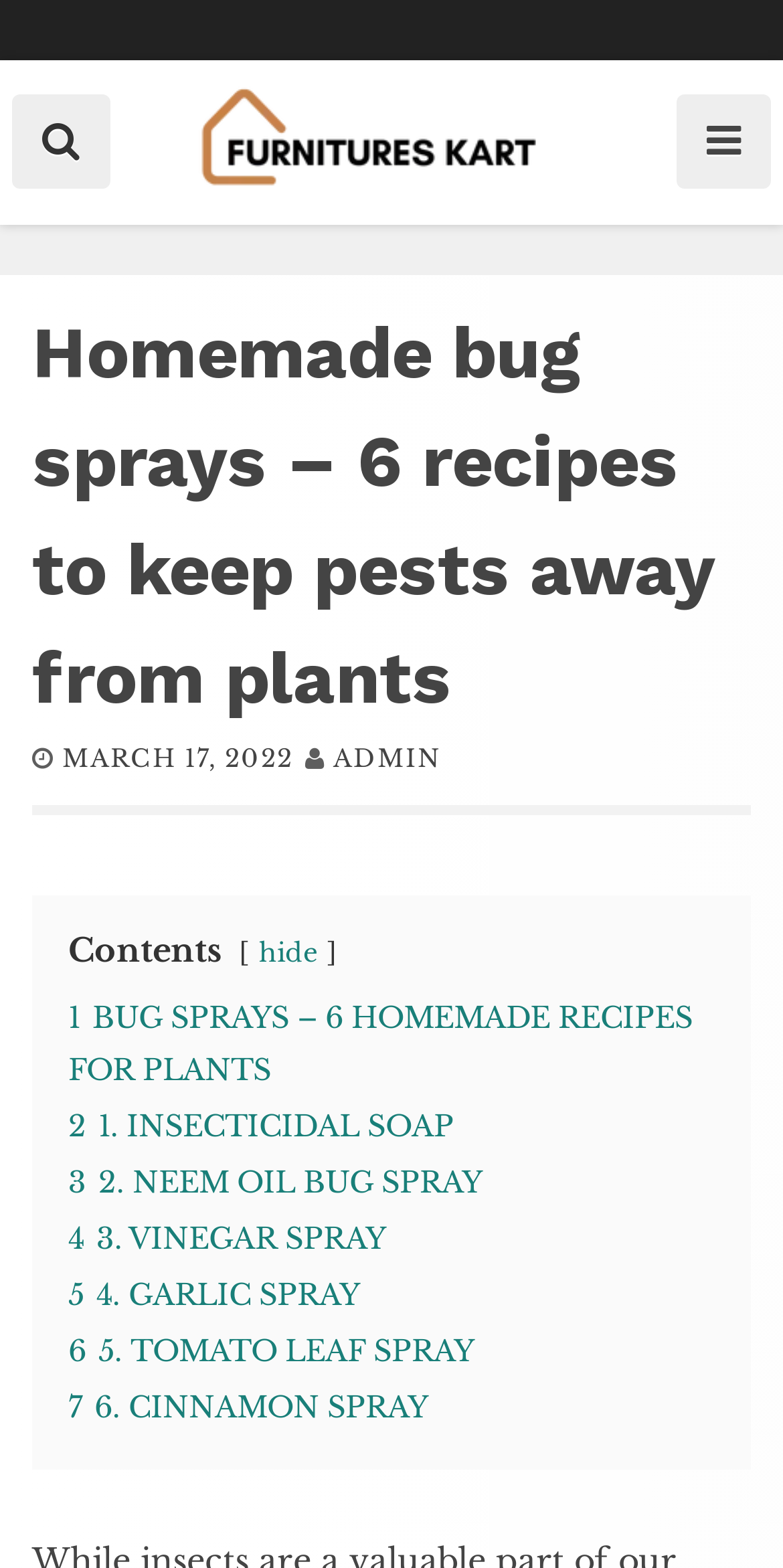Predict the bounding box of the UI element based on this description: "March 17, 2022".

[0.079, 0.474, 0.374, 0.494]